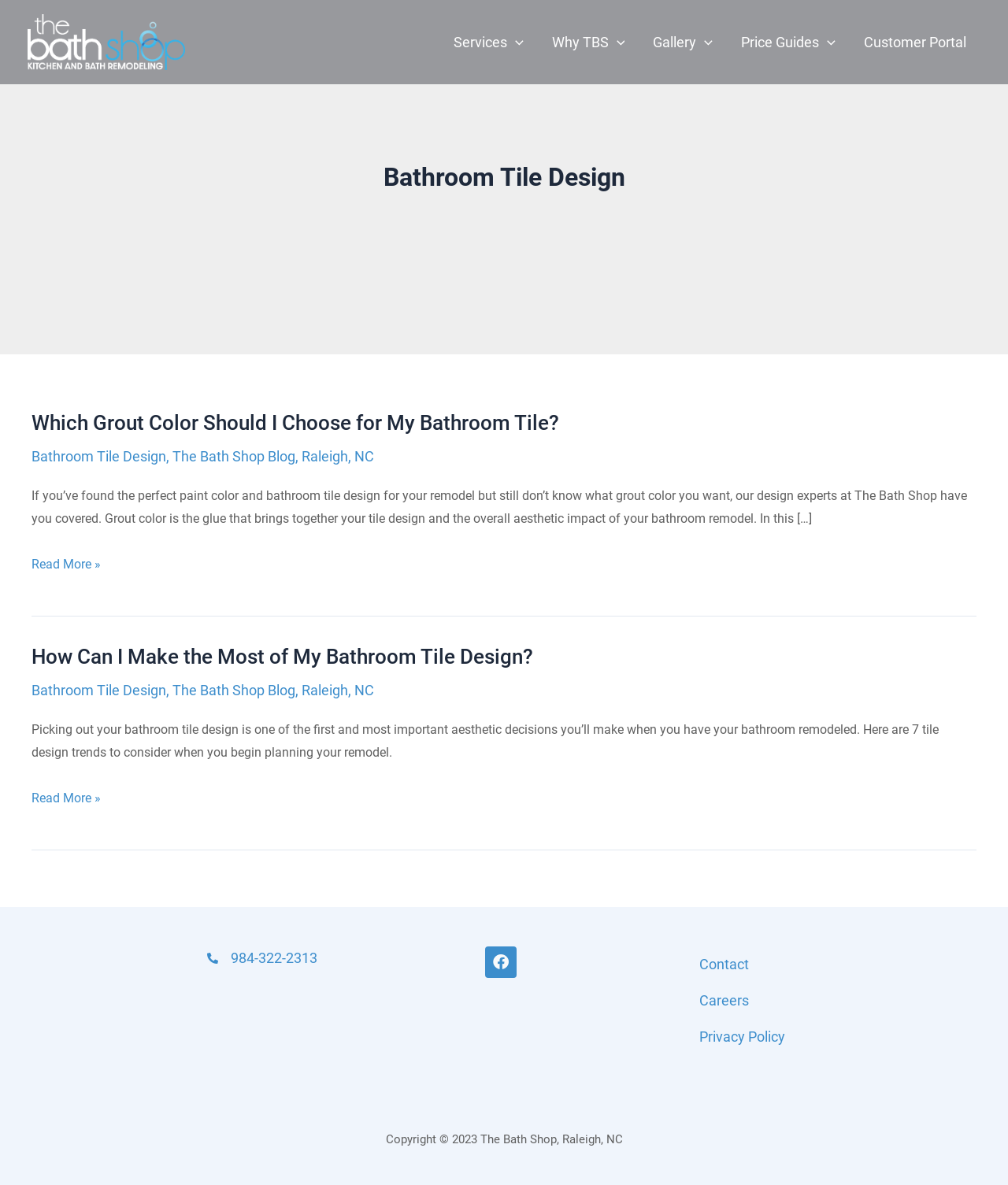Locate the UI element described as follows: "parent_node: Services aria-label="Menu Toggle"". Return the bounding box coordinates as four float numbers between 0 and 1 in the order [left, top, right, bottom].

[0.503, 0.008, 0.519, 0.063]